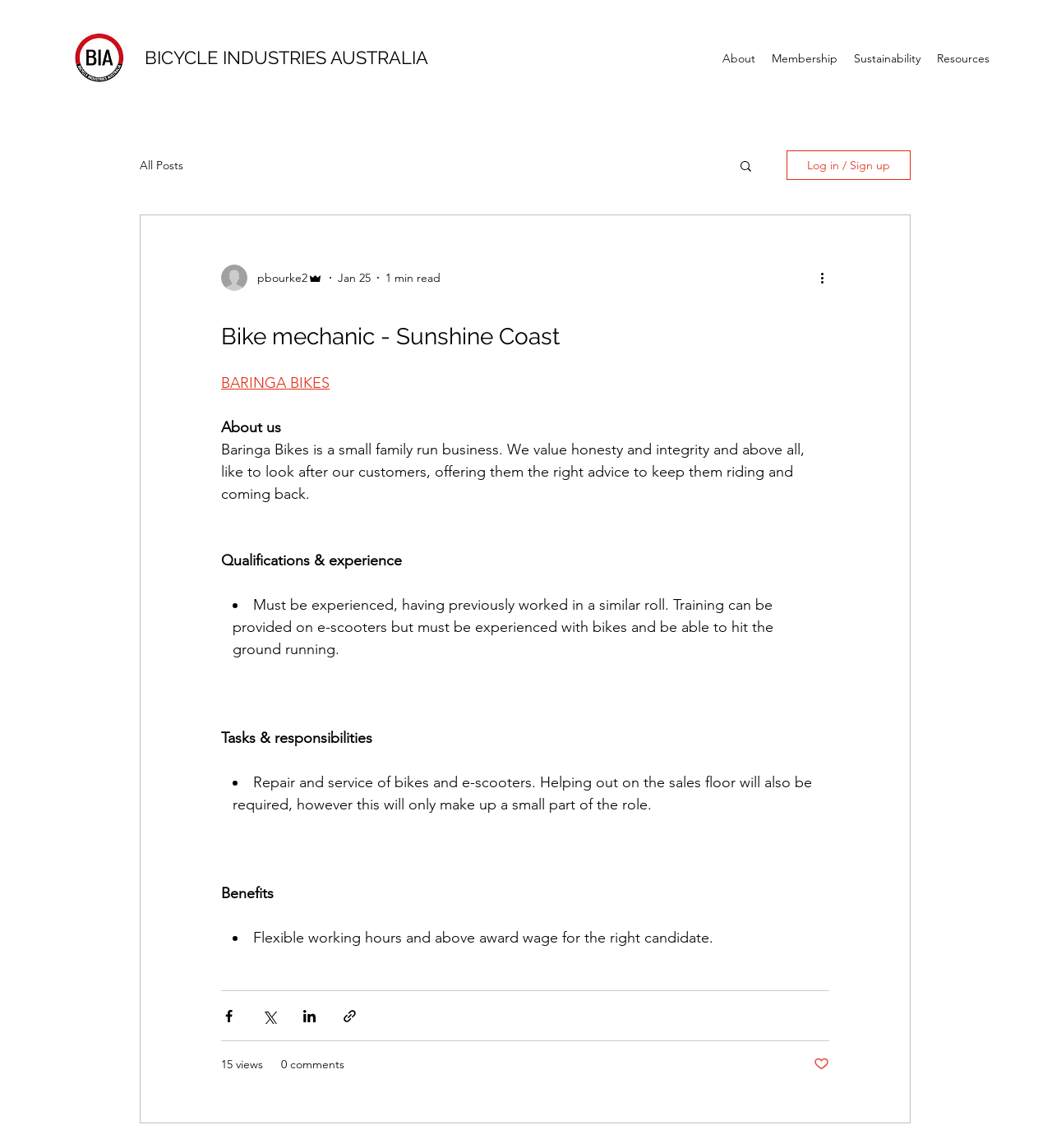Detail the various sections and features present on the webpage.

The webpage is about Baringa Bikes, a small family-run business that values honesty and integrity. At the top left corner, there is a logo of BICYCLE INDUSTRIES AUSTRALIA. Below the logo, there is a navigation menu with links to "About", "Membership", "Sustainability", and "Resources". 

On the top right corner, there is a search button with a magnifying glass icon. Next to the search button, there is a "Log in / Sign up" button. 

The main content of the webpage is an article about Baringa Bikes. The article has a heading "Bike mechanic - Sunshine Coast" and a brief introduction about the business. Below the introduction, there is a section about the qualifications and experience required for a job opening, followed by a section about the tasks and responsibilities of the job, and then a section about the benefits of the job.

On the right side of the article, there is a section with the writer's picture and information about the post, including the date and time it was posted, and the number of views and comments. Below this section, there are buttons to share the post via Facebook, Twitter, LinkedIn, or a link.

At the bottom of the webpage, there is a "More actions" button and a "Post not marked as liked" button.